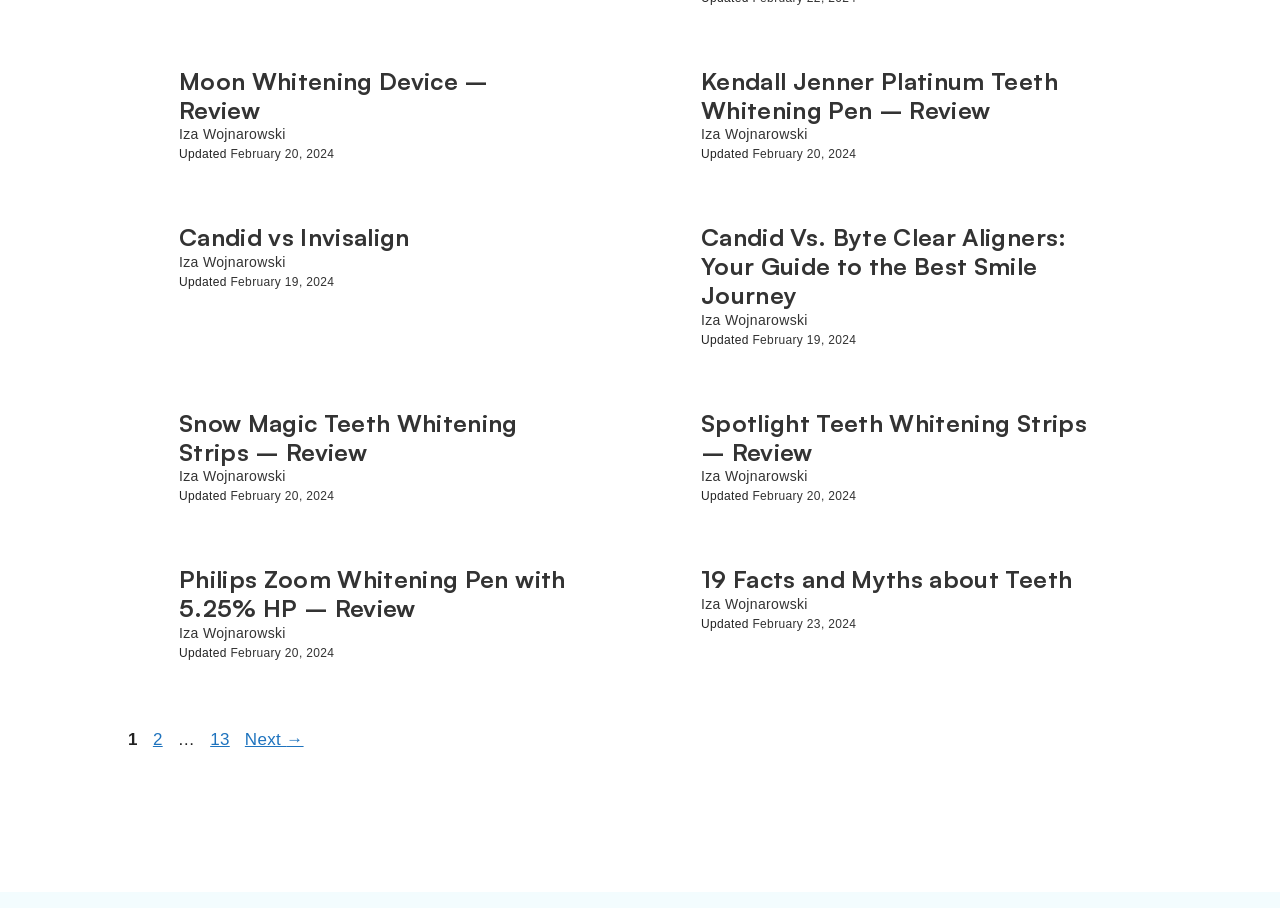Determine the bounding box coordinates for the HTML element described here: "February 23, 2024".

[0.588, 0.68, 0.669, 0.695]